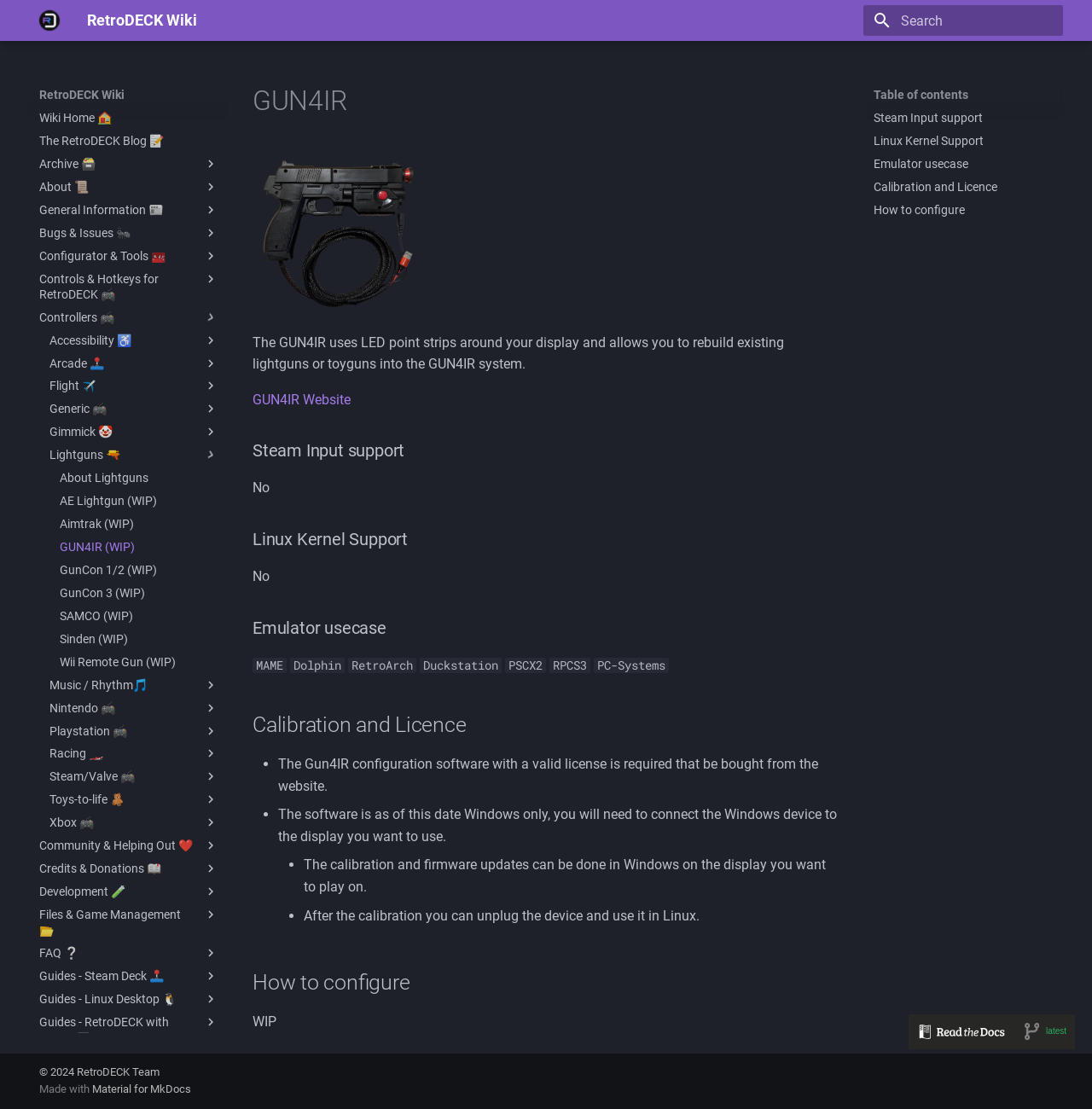Explain the features and main sections of the webpage comprehensively.

The webpage is the Official RetroDECK Wiki, a comprehensive resource for RetroDECK, a gaming platform. At the top, there is a header section with a logo and a navigation menu. Below the header, there is a search bar with a clear button and a navigation menu labeled "Search".

The main content area is divided into several sections, each with a heading and a list of links. The first section is labeled "Wiki Home" and has links to various wiki pages, including "The RetroDECK Blog" and "Archive". The "Archive" section has subheadings for "Yuzu" and "Citra", each with their own set of links to guides and resources.

The next section is labeled "About" and has links to pages about RetroDECK, including "What is RetroDECK?", "Story & Philosophy", and "Visions & Goals". The "General Information" section has links to pages about getting started with RetroDECK, supported devices, and version history.

The "Bugs & Issues" section has links to pages about reporting bugs and known issues. The "Configurator & Tools" section has links to pages about configurator features and tools like Ponzu. The "Controls & Hotkeys for RetroDECK" section has links to pages about hotkeys, layouts, and radial menus.

Finally, the "Controllers" section has links to pages about accessibility controllers, arcade controllers, and flight controllers. Throughout the page, there are various icons and images, including logos, emojis, and graphics related to gaming and controllers.